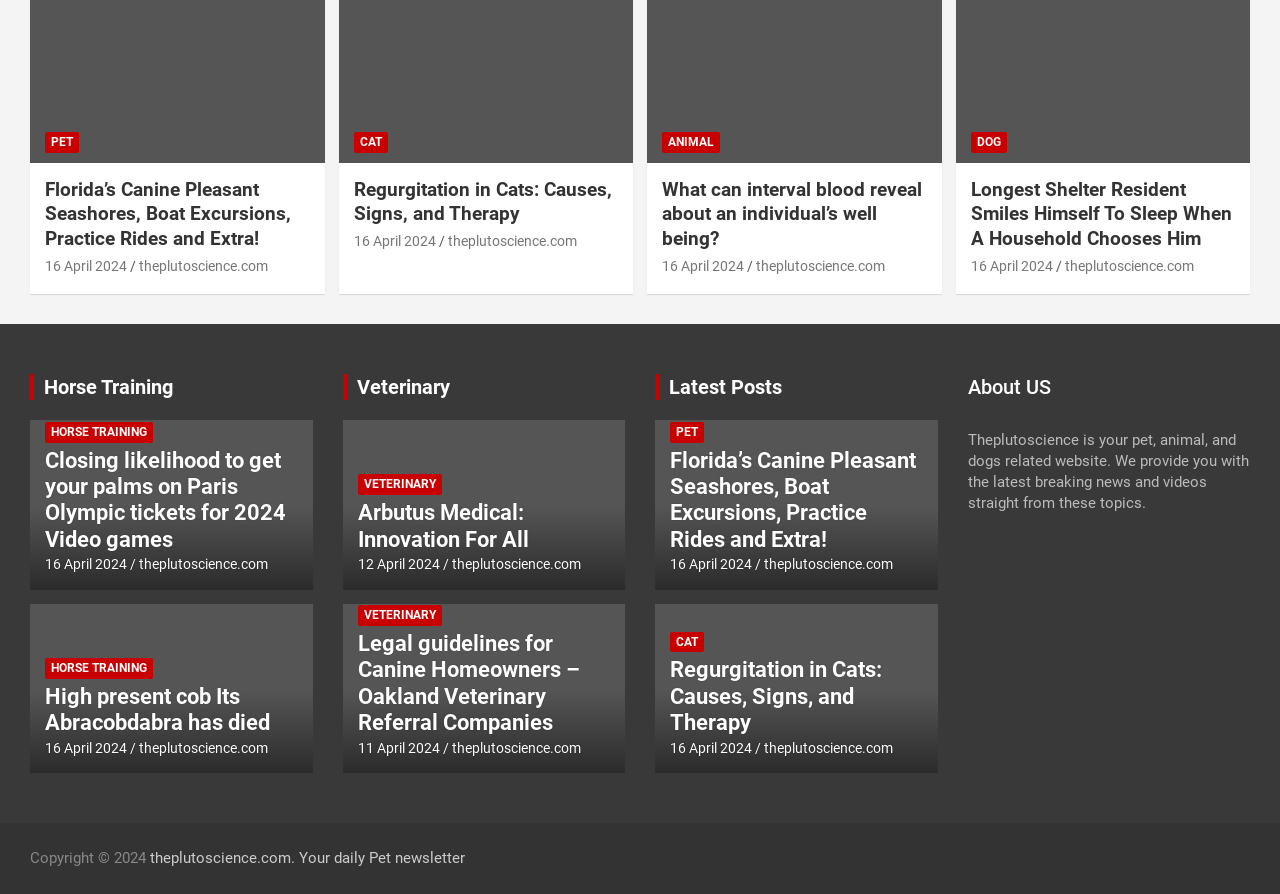Locate the bounding box coordinates of the element's region that should be clicked to carry out the following instruction: "Visit theplutoscience.com". The coordinates need to be four float numbers between 0 and 1, i.e., [left, top, right, bottom].

[0.109, 0.288, 0.209, 0.306]